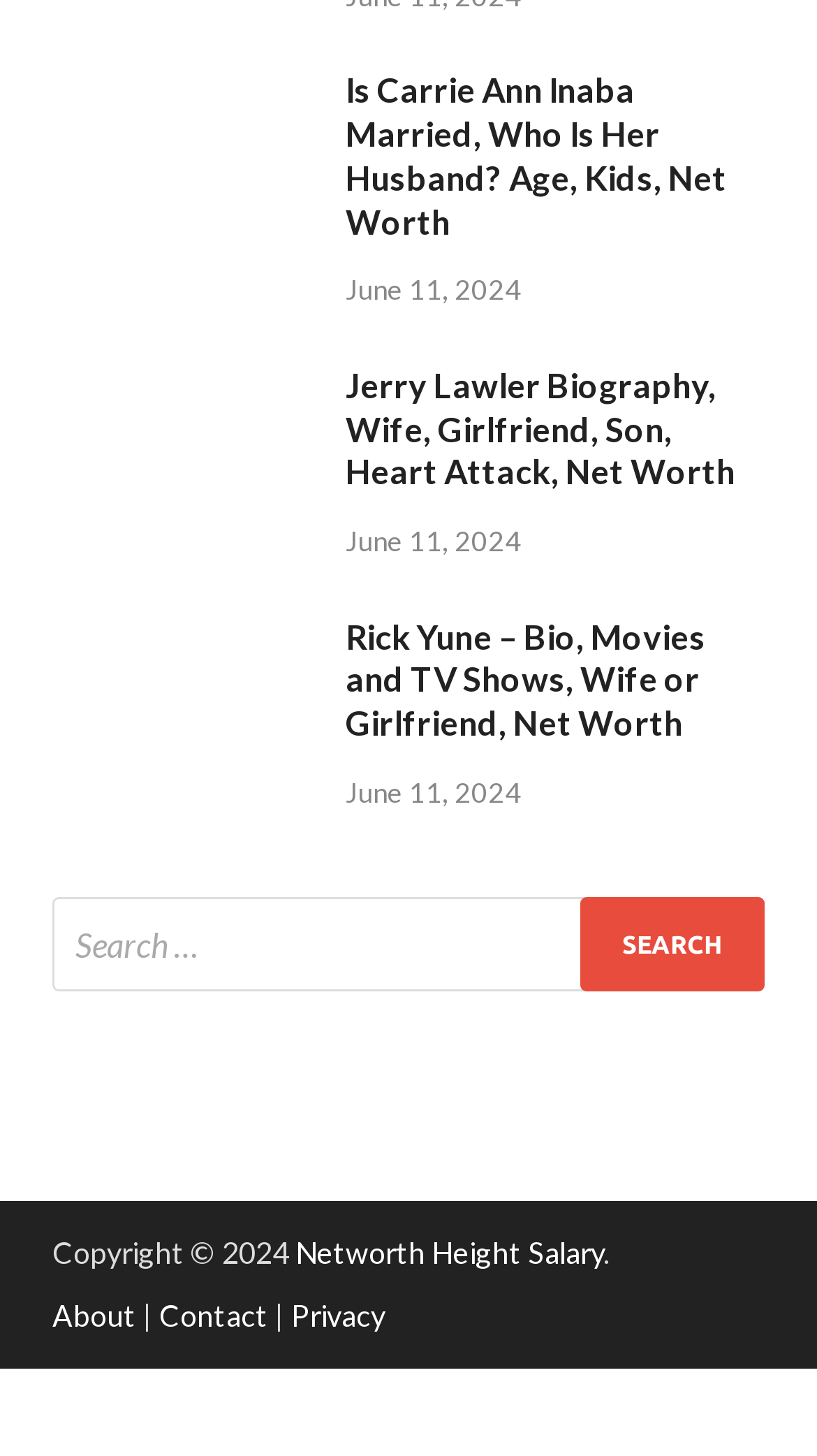Answer the question below using just one word or a short phrase: 
What are the three articles listed on the webpage?

Carrie Ann Inaba, Jerry Lawler, Rick Yune